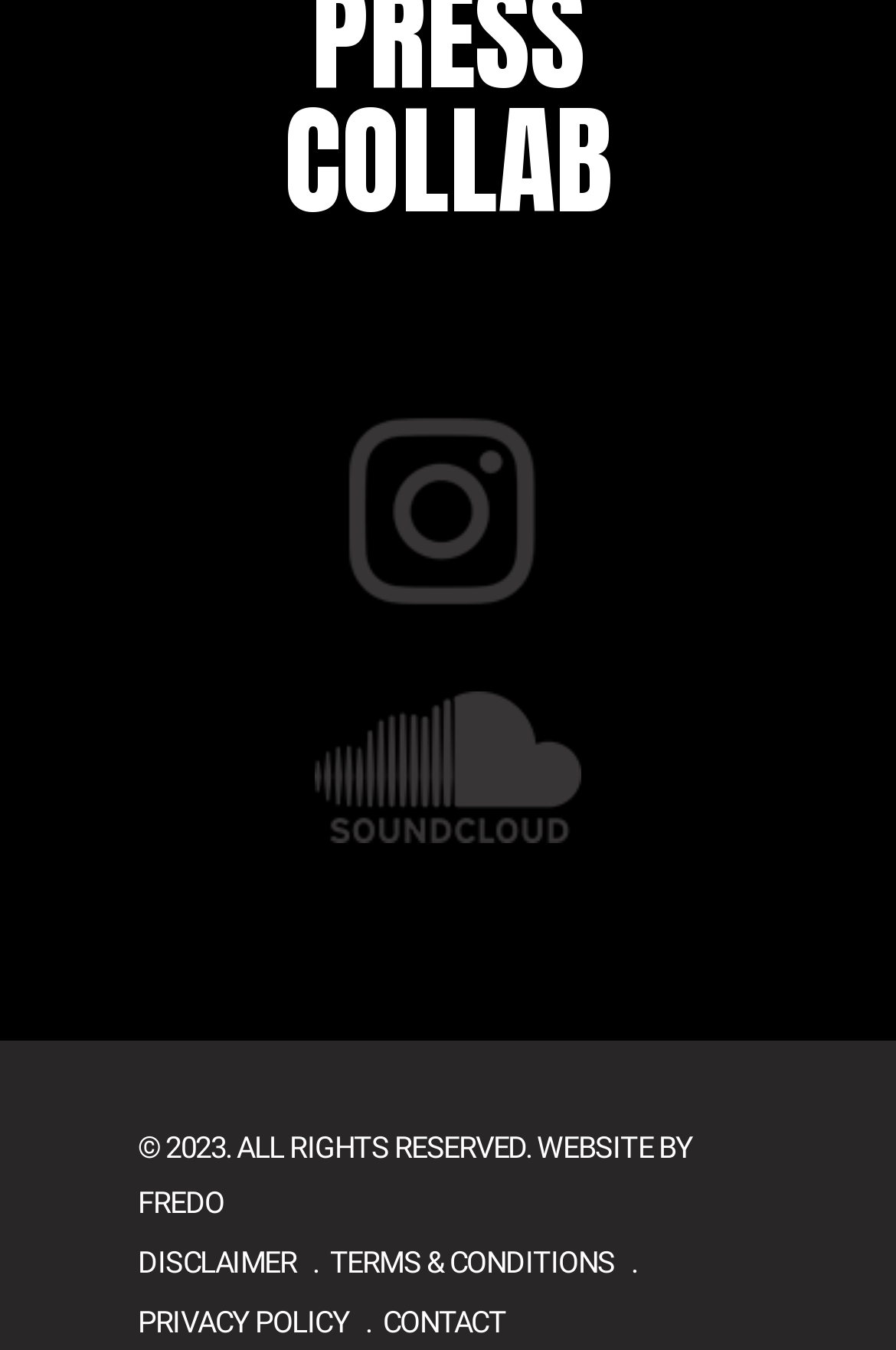Please identify the bounding box coordinates of the element's region that should be clicked to execute the following instruction: "contact us". The bounding box coordinates must be four float numbers between 0 and 1, i.e., [left, top, right, bottom].

[0.427, 0.967, 0.564, 0.992]